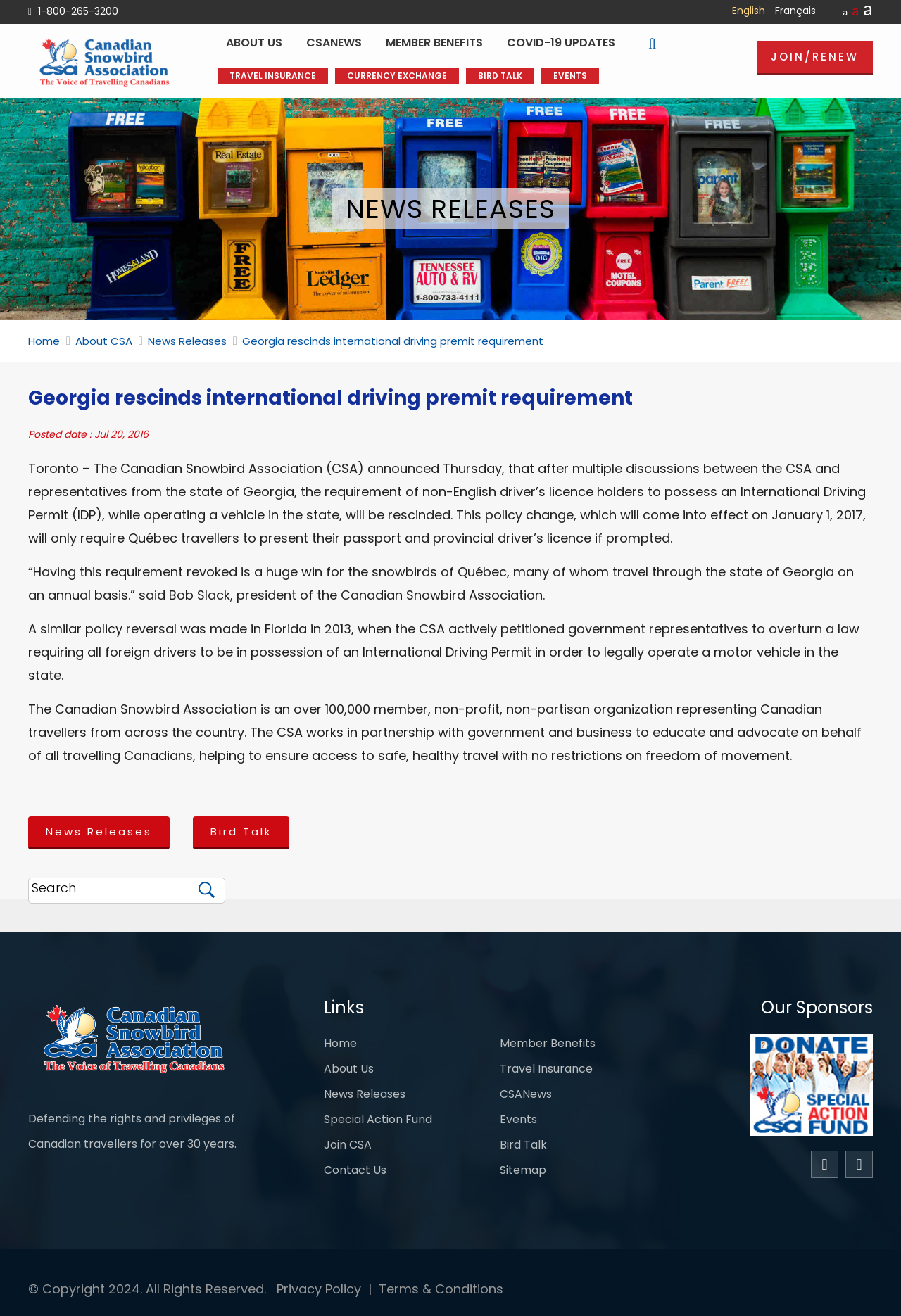Based on the image, please elaborate on the answer to the following question:
What is the requirement rescinded for non-English driver’s licence holders?

I found the answer by looking at the StaticText '...the requirement of non-English driver’s licence holders to possess an International Driving Permit (IDP)...' with bounding box coordinates [0.031, 0.349, 0.961, 0.415].